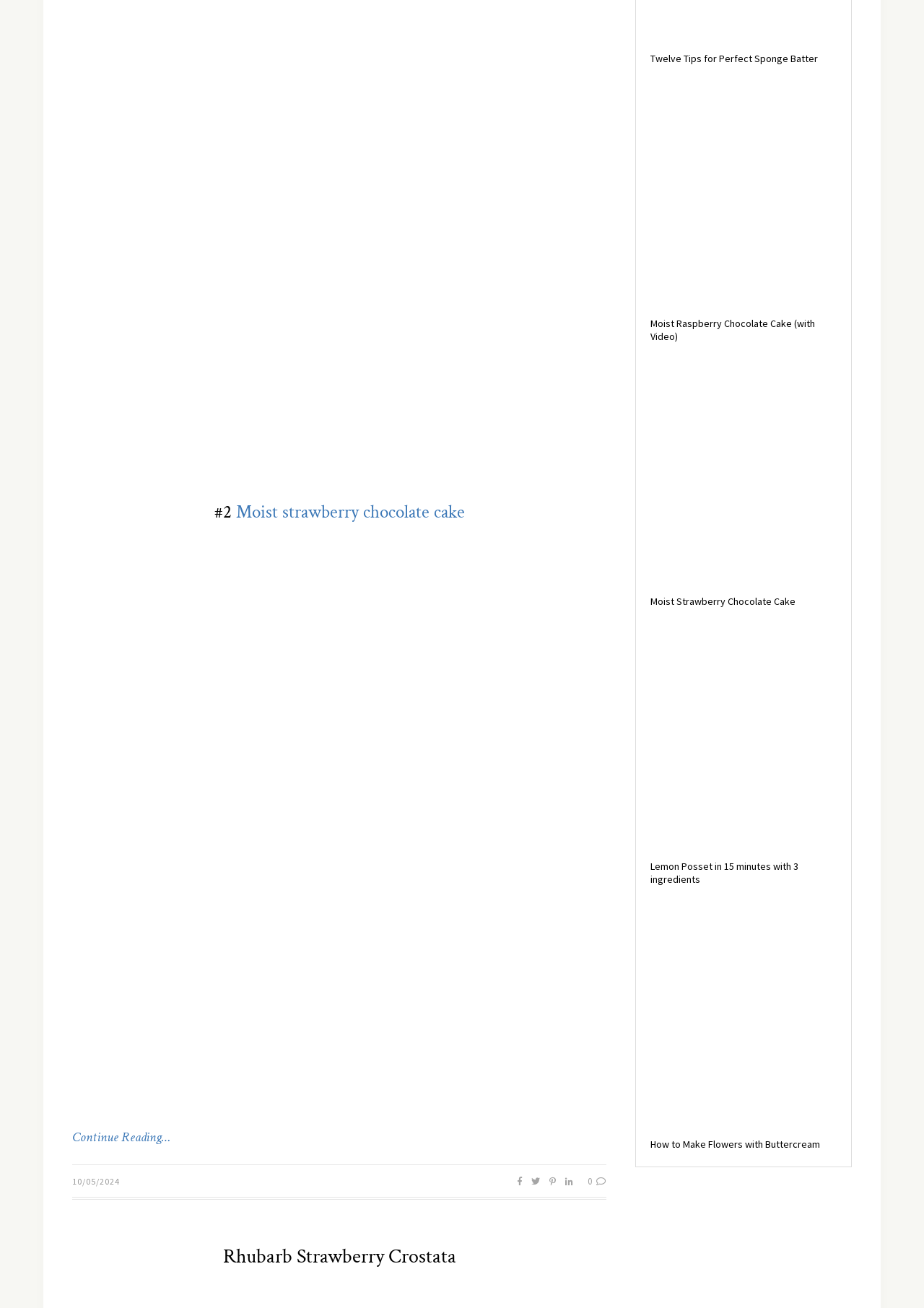What is the topic of the third link?
Look at the image and answer with only one word or phrase.

Rhubarb Strawberry Crostata